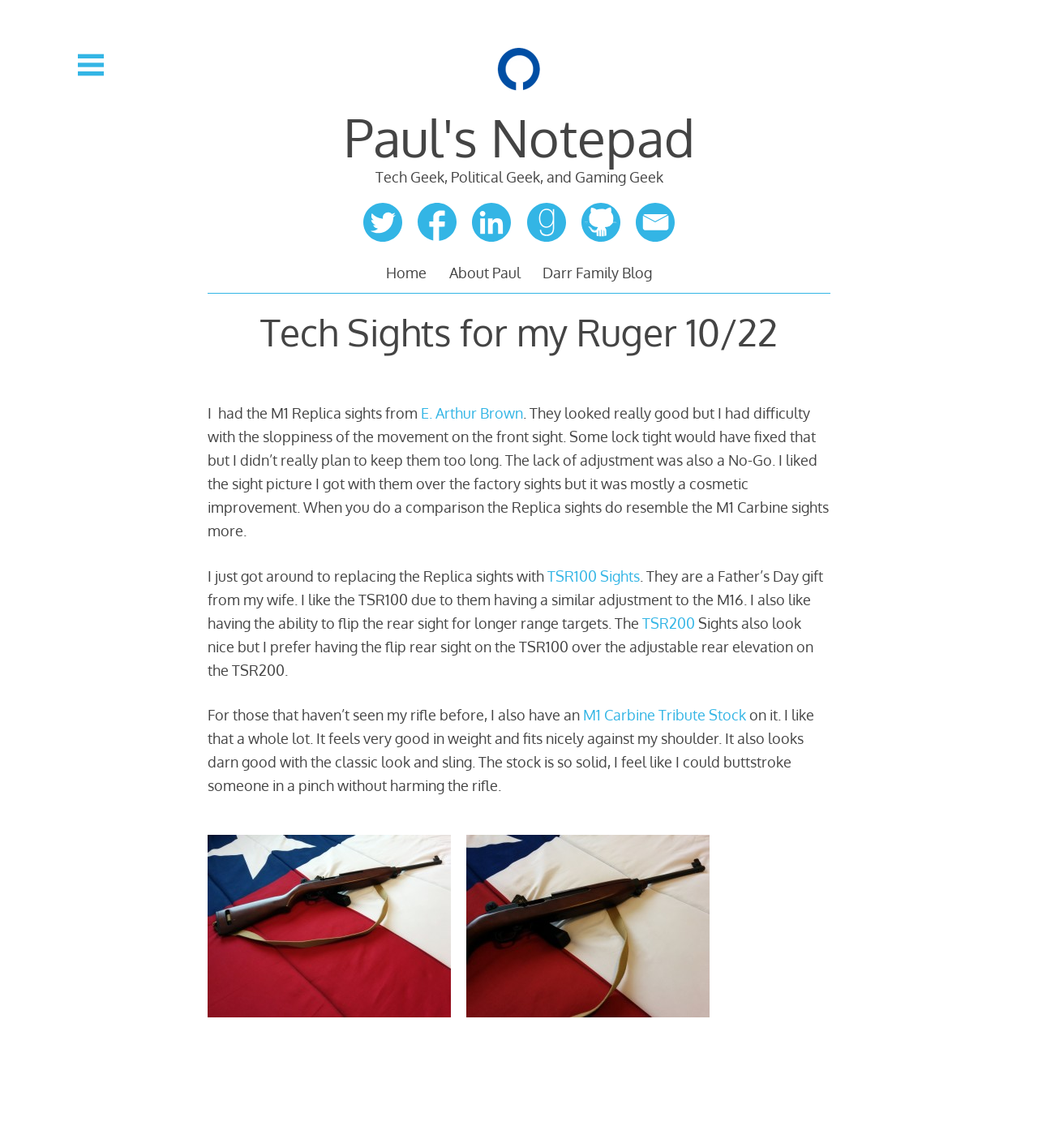Please indicate the bounding box coordinates of the element's region to be clicked to achieve the instruction: "Click the 'Show sidebar' button". Provide the coordinates as four float numbers between 0 and 1, i.e., [left, top, right, bottom].

[0.075, 0.045, 0.1, 0.068]